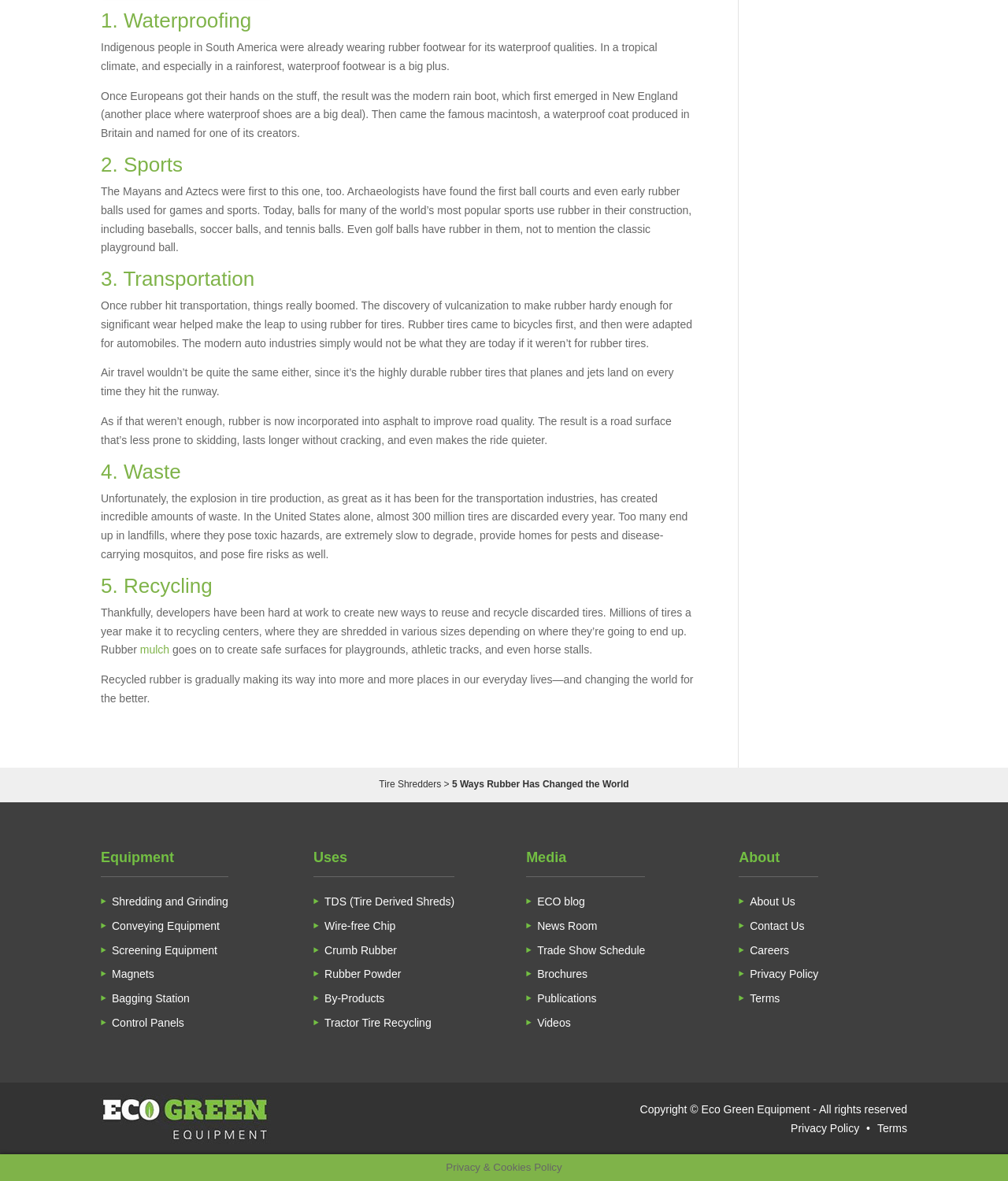What is one use of recycled rubber?
Give a detailed response to the question by analyzing the screenshot.

According to the webpage content, one use of recycled rubber is to create safe surfaces for playgrounds, athletic tracks, and even horse stalls.